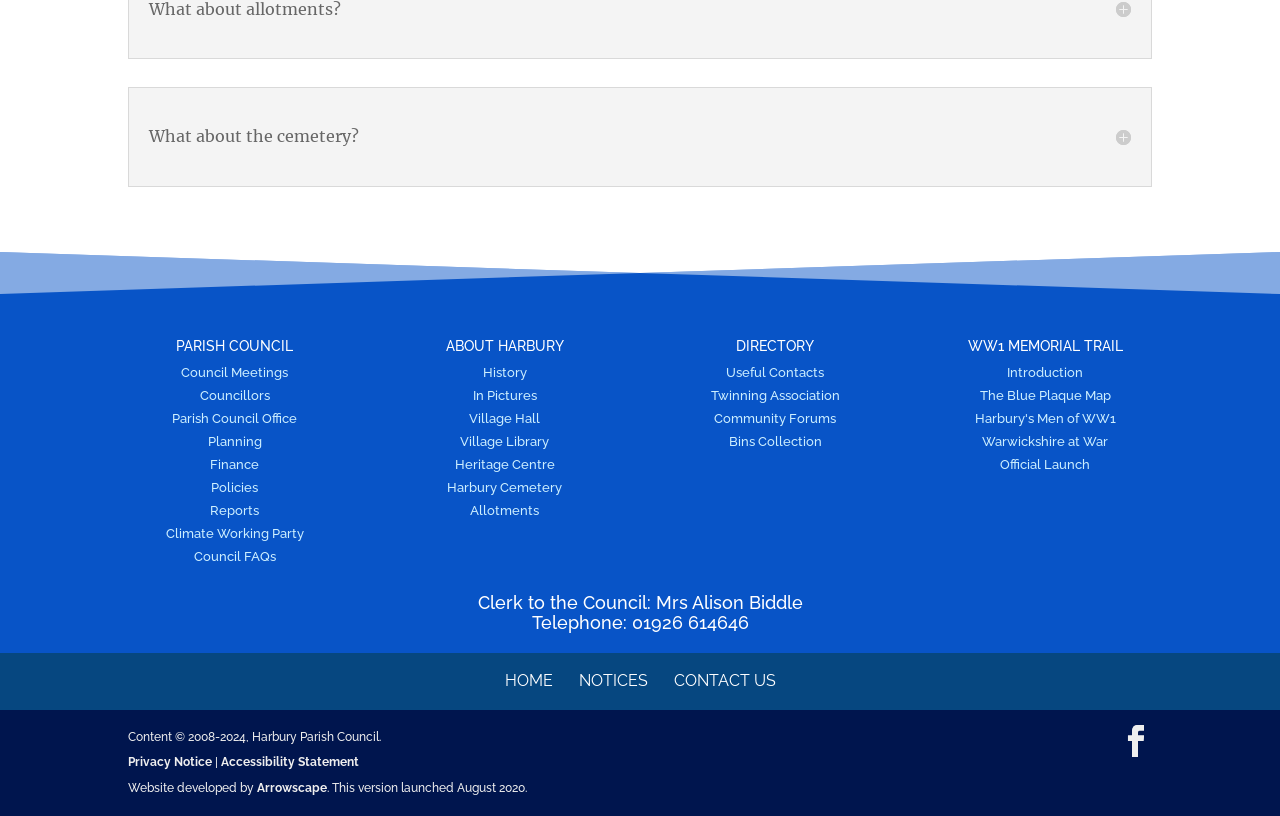What is the telephone number of the Parish Council?
Based on the image, provide your answer in one word or phrase.

01926 614646